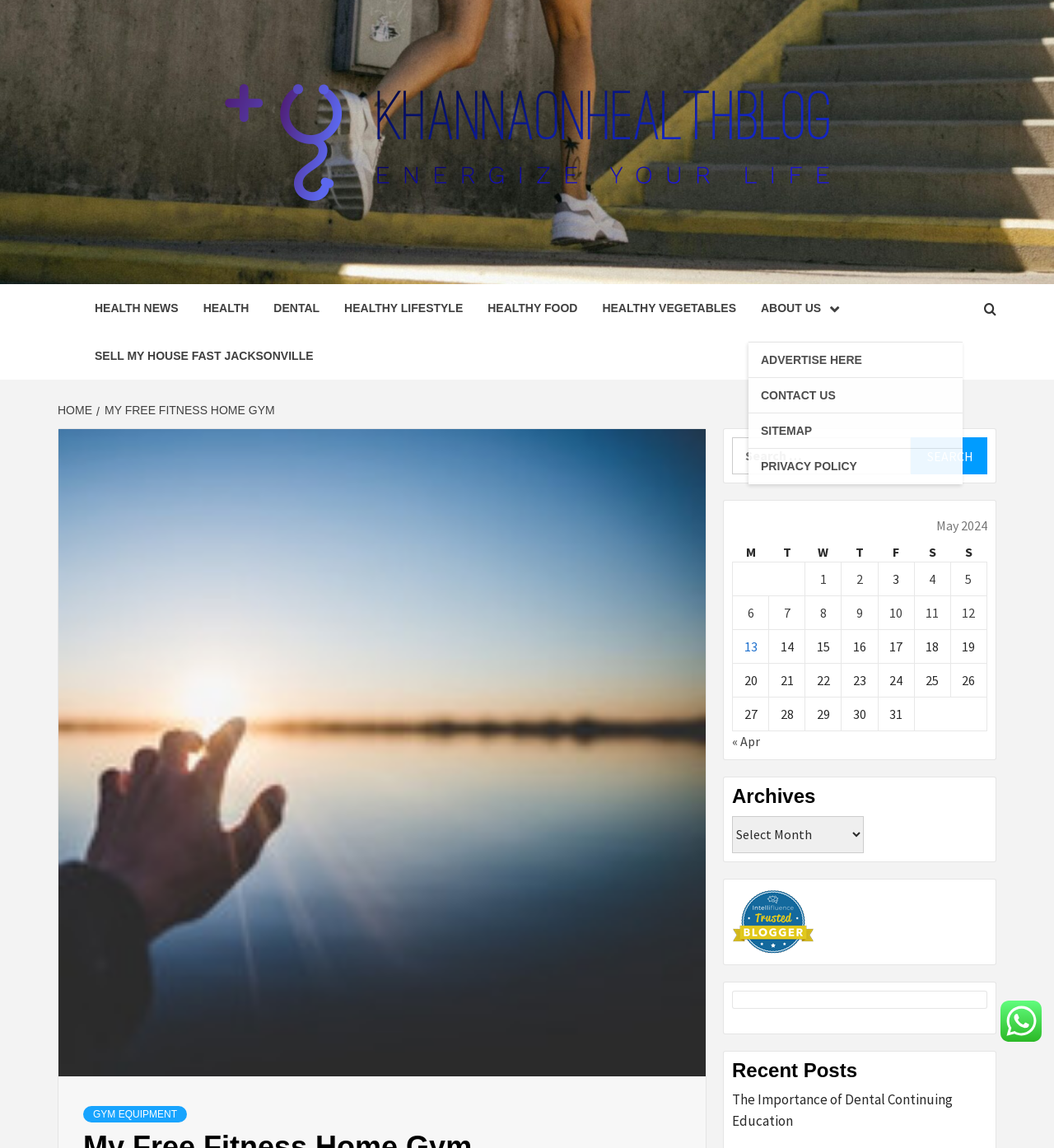What is the function of the 'Breadcrumbs' navigation?
Provide a detailed and well-explained answer to the question.

The 'Breadcrumbs' navigation is located at the top of the webpage and contains links to different sections of the website, such as 'HOME' and 'MY FREE FITNESS HOME GYM', suggesting that it is intended to help users navigate through the website's hierarchy.